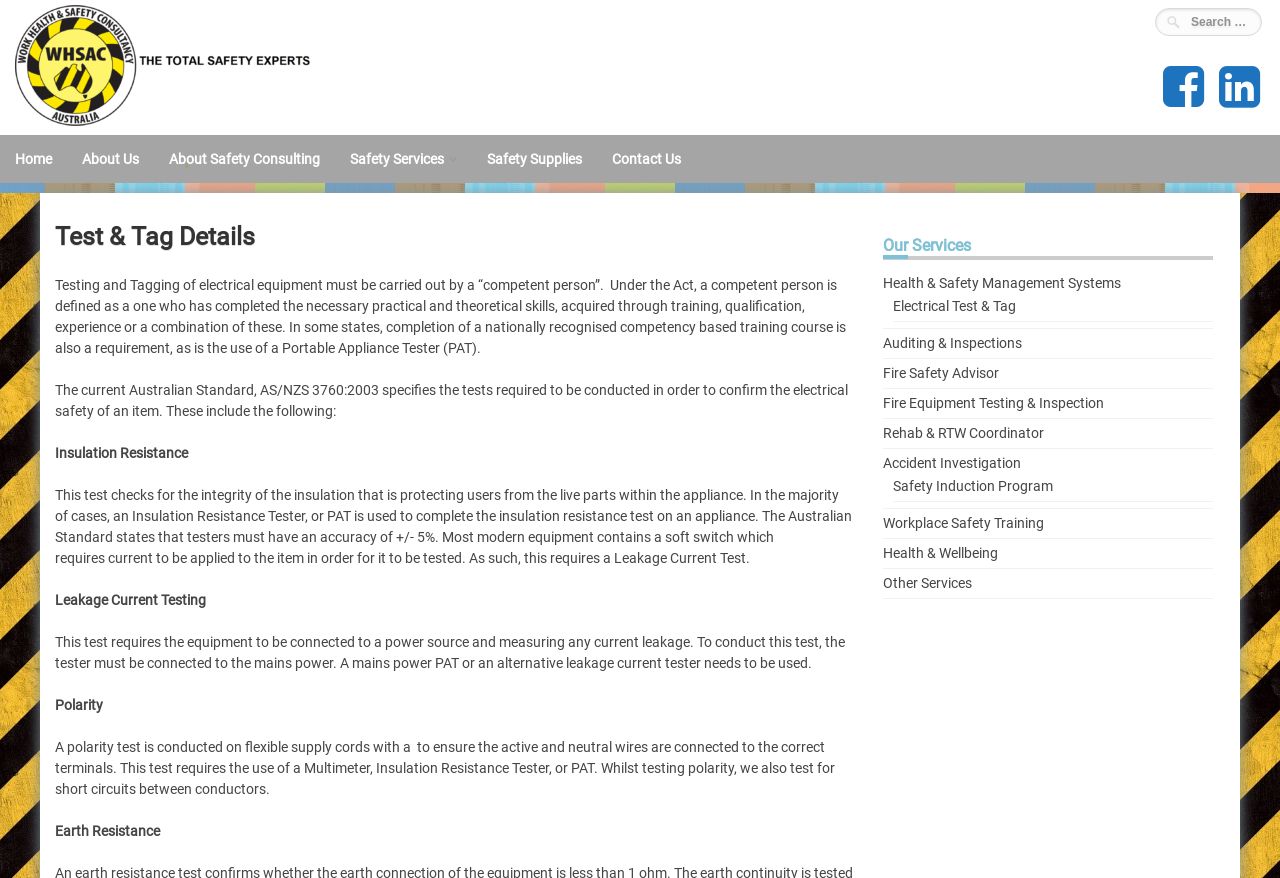Respond with a single word or phrase for the following question: 
What is the difference between a PAT and a leakage current tester?

PAT is for insulation resistance test